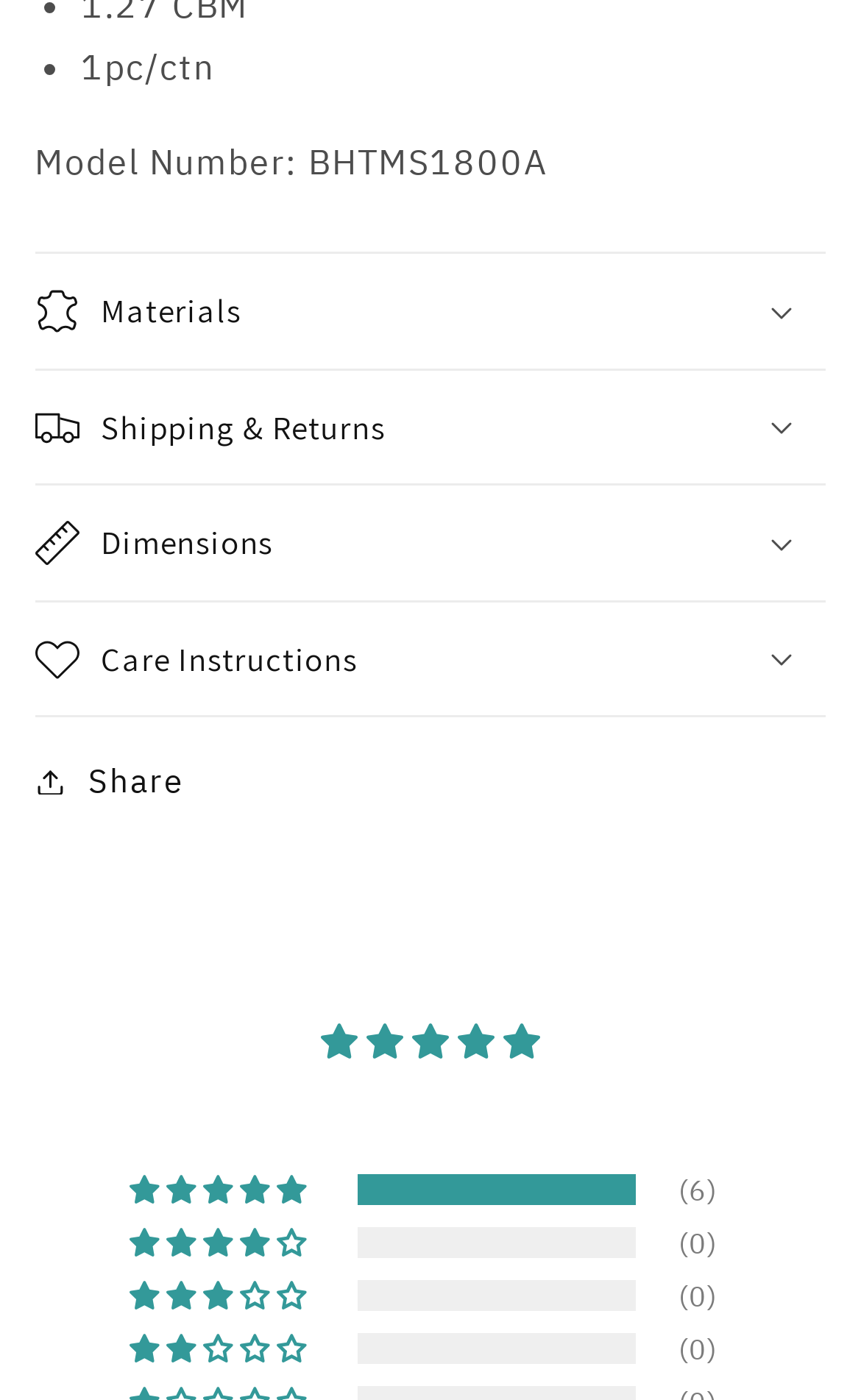Please specify the bounding box coordinates of the area that should be clicked to accomplish the following instruction: "View 5-star reviews". The coordinates should consist of four float numbers between 0 and 1, i.e., [left, top, right, bottom].

[0.151, 0.839, 0.364, 0.861]